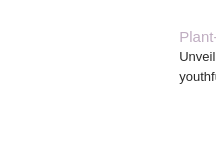What type of skin is the guide tailored to?
Look at the image and answer the question with a single word or phrase.

Oily skin